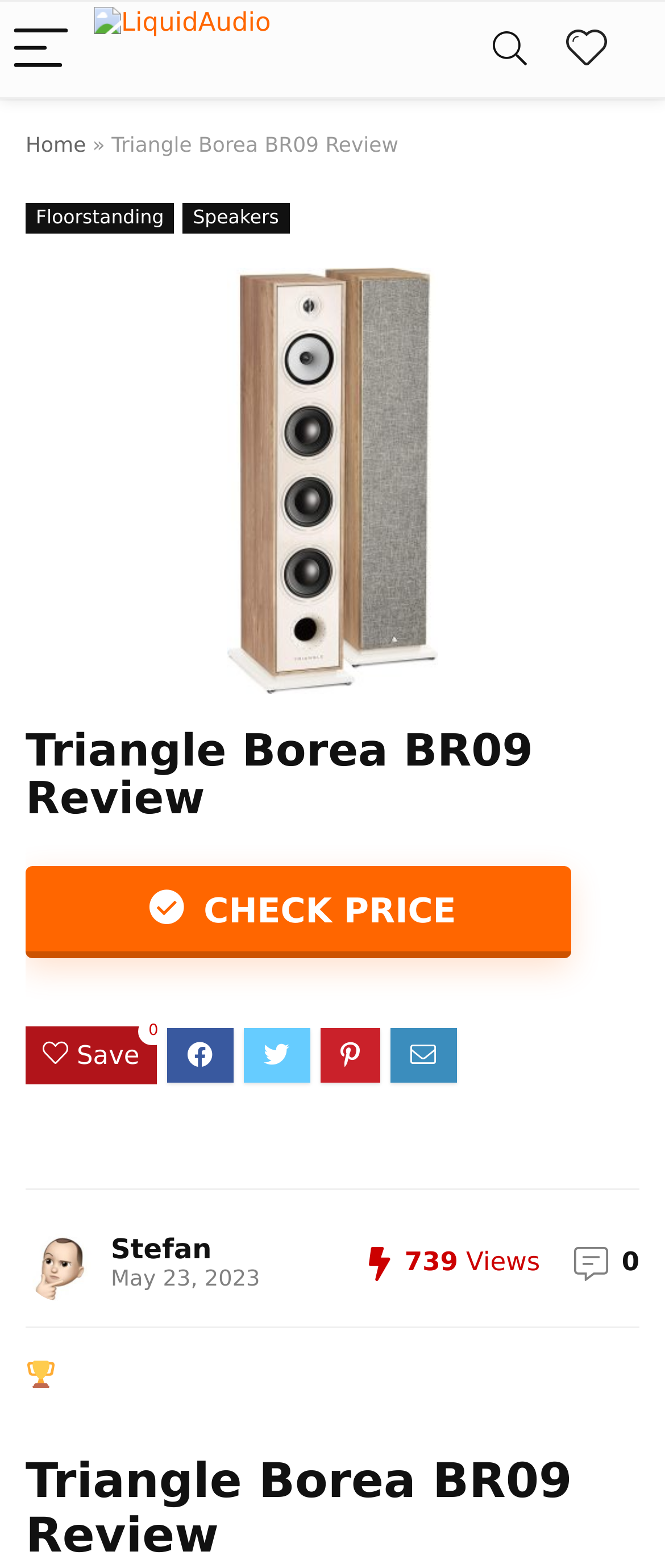Reply to the question with a brief word or phrase: Who is the author of the review?

Stefan